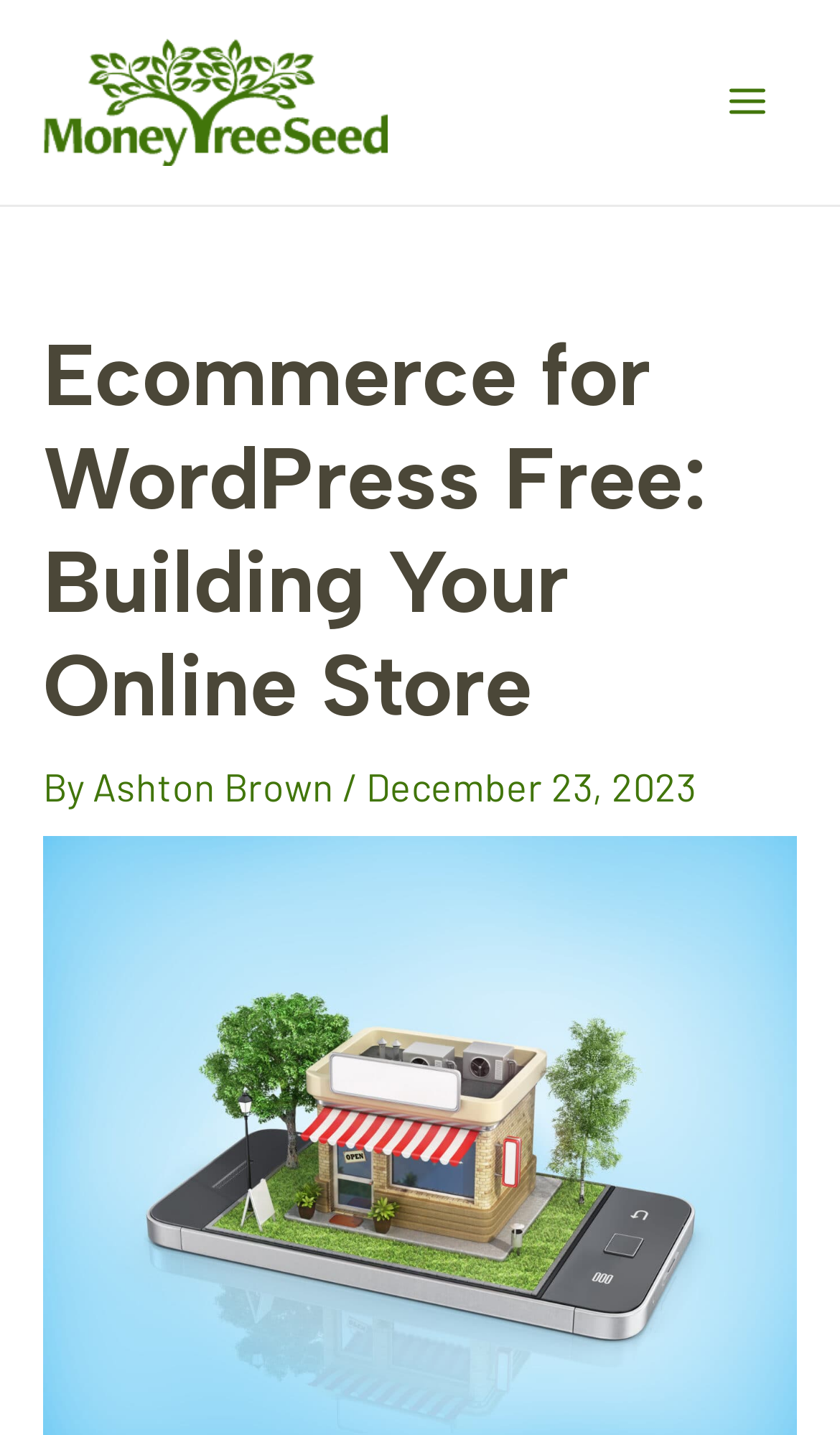What is the logo of the website?
Refer to the image and give a detailed response to the question.

The logo of the website is 'Money Tree Seed' which is an image element located at the top left corner of the webpage, with a bounding box of [0.051, 0.027, 0.462, 0.115].